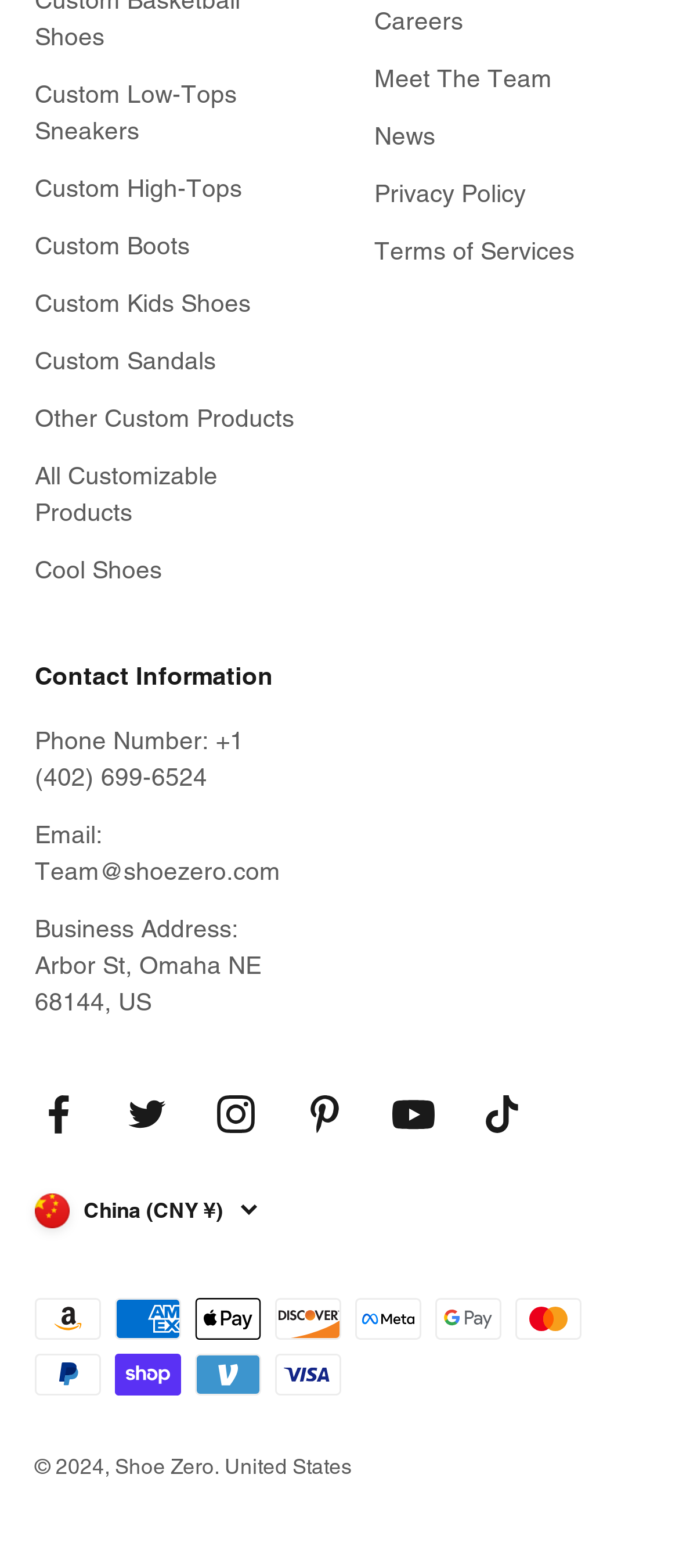Please locate the bounding box coordinates of the element's region that needs to be clicked to follow the instruction: "Select China (CNY ¥) as currency". The bounding box coordinates should be provided as four float numbers between 0 and 1, i.e., [left, top, right, bottom].

[0.051, 0.761, 0.379, 0.783]